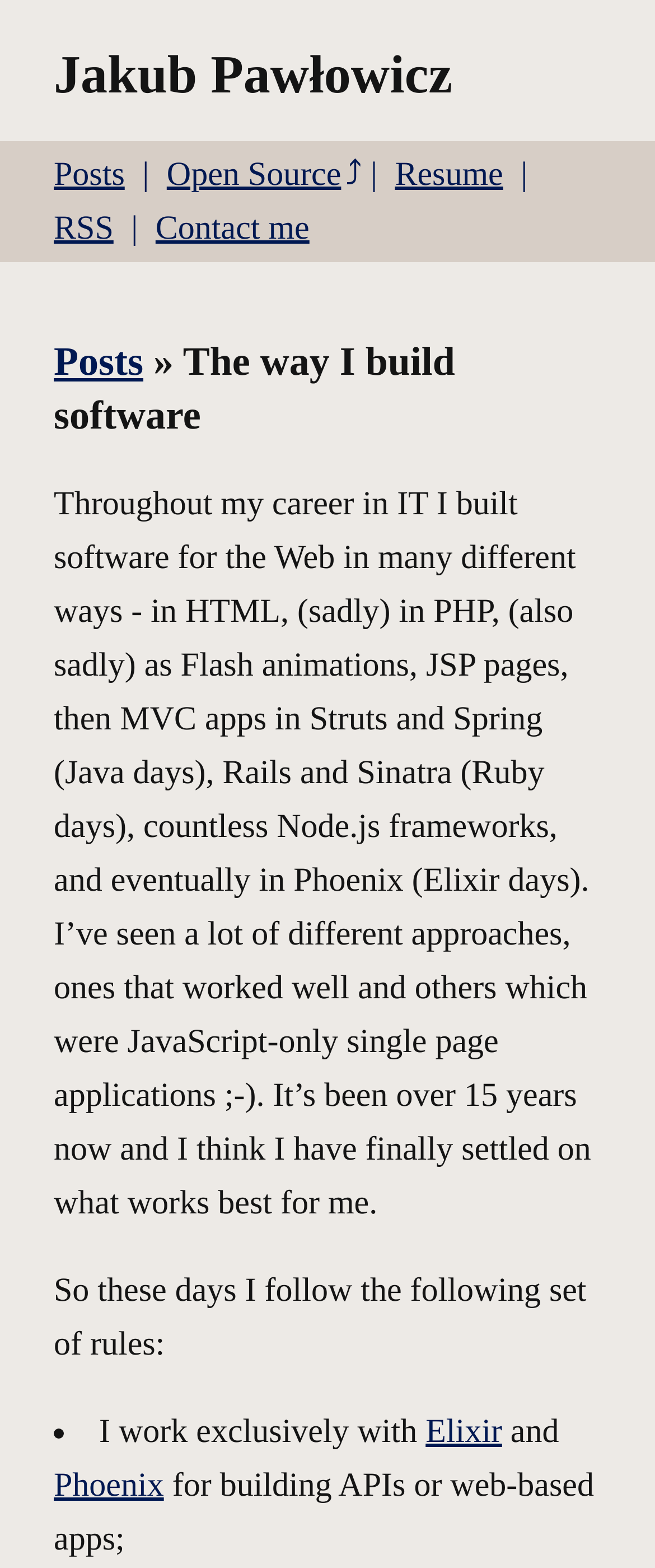Provide an in-depth description of the elements and layout of the webpage.

The webpage is a personal blog or portfolio of Jakub Pawlowicz, a software developer. At the top, there is a heading with the author's name, "Jakub Pawłowicz". Below it, there is a navigation menu with five links: "Posts", "Open Source", "Resume", "RSS", and "Contact me". 

The main content of the page is a blog post titled "The way I build software". The post starts with a brief introduction, describing the author's experience in building software for the web using various technologies over the past 15 years. 

Below the introduction, there is a paragraph outlining the author's current approach to building software, which is based on a set of rules. The first rule is listed as a bullet point, stating that the author works exclusively with Elixir and Phoenix for building APIs or web-based applications. The text is divided into multiple sections, with clear headings and concise paragraphs, making it easy to read and follow.